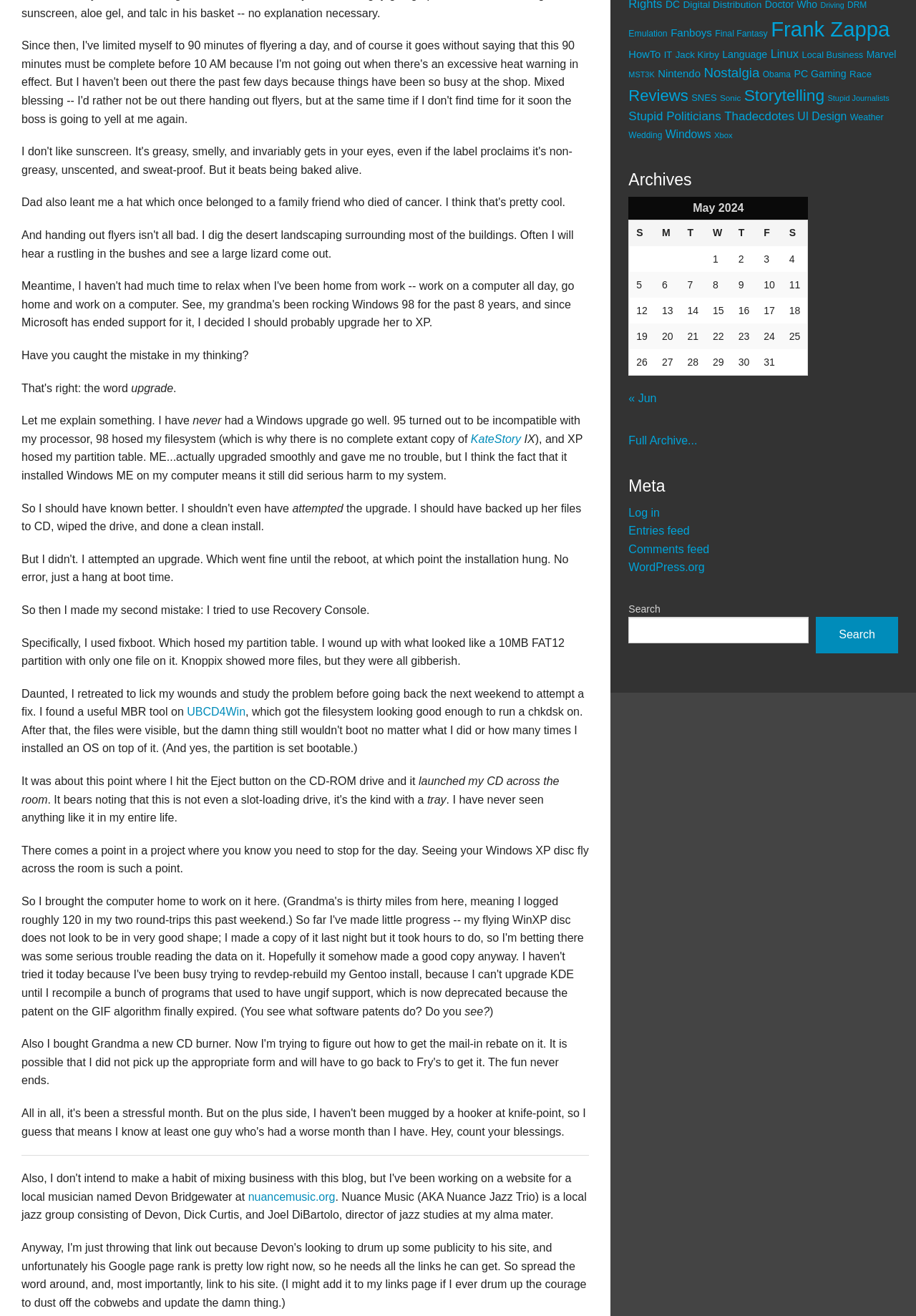Determine the bounding box for the UI element described here: "Installation".

None